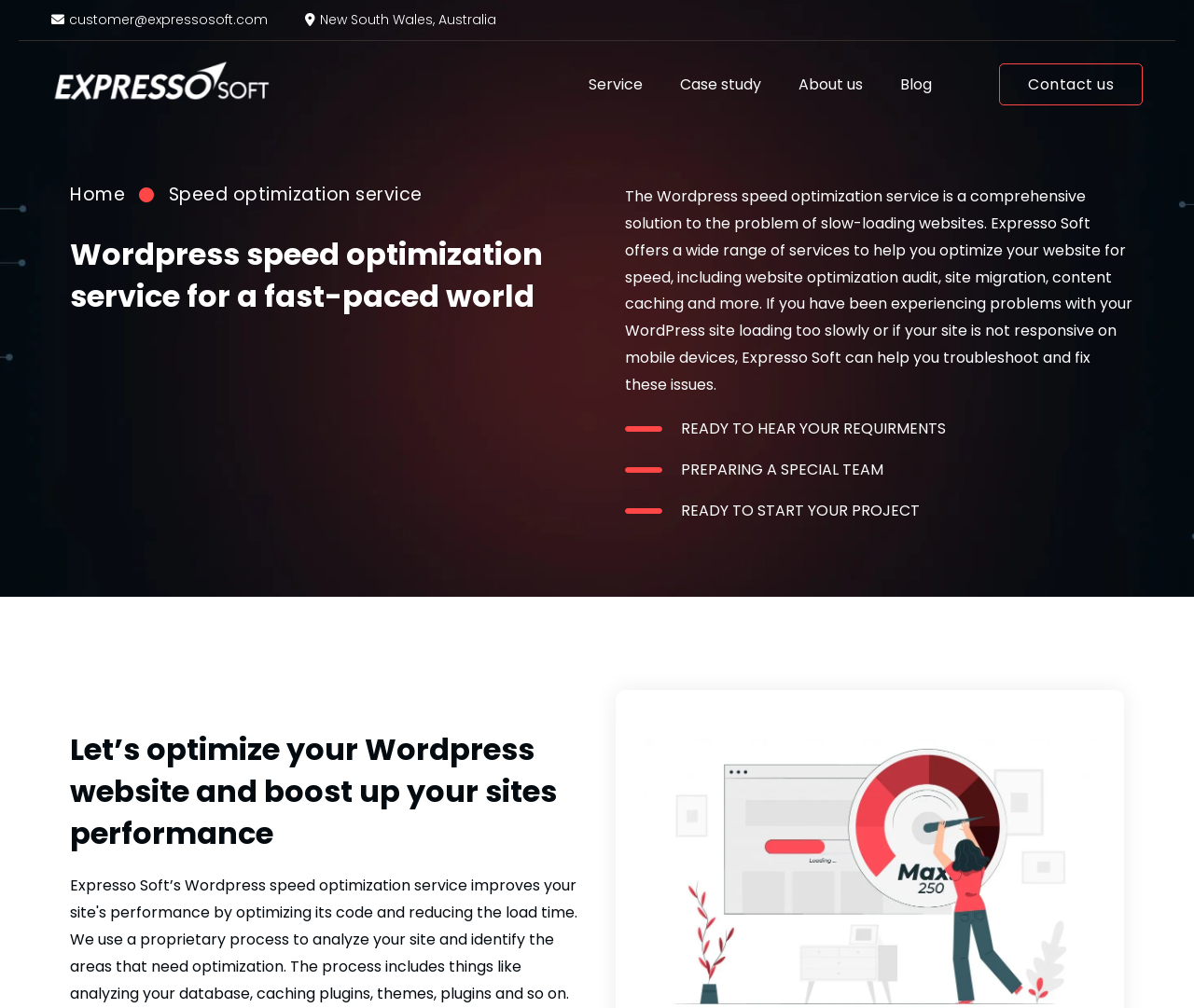Determine the bounding box coordinates for the HTML element described here: "Home".

[0.059, 0.182, 0.129, 0.205]